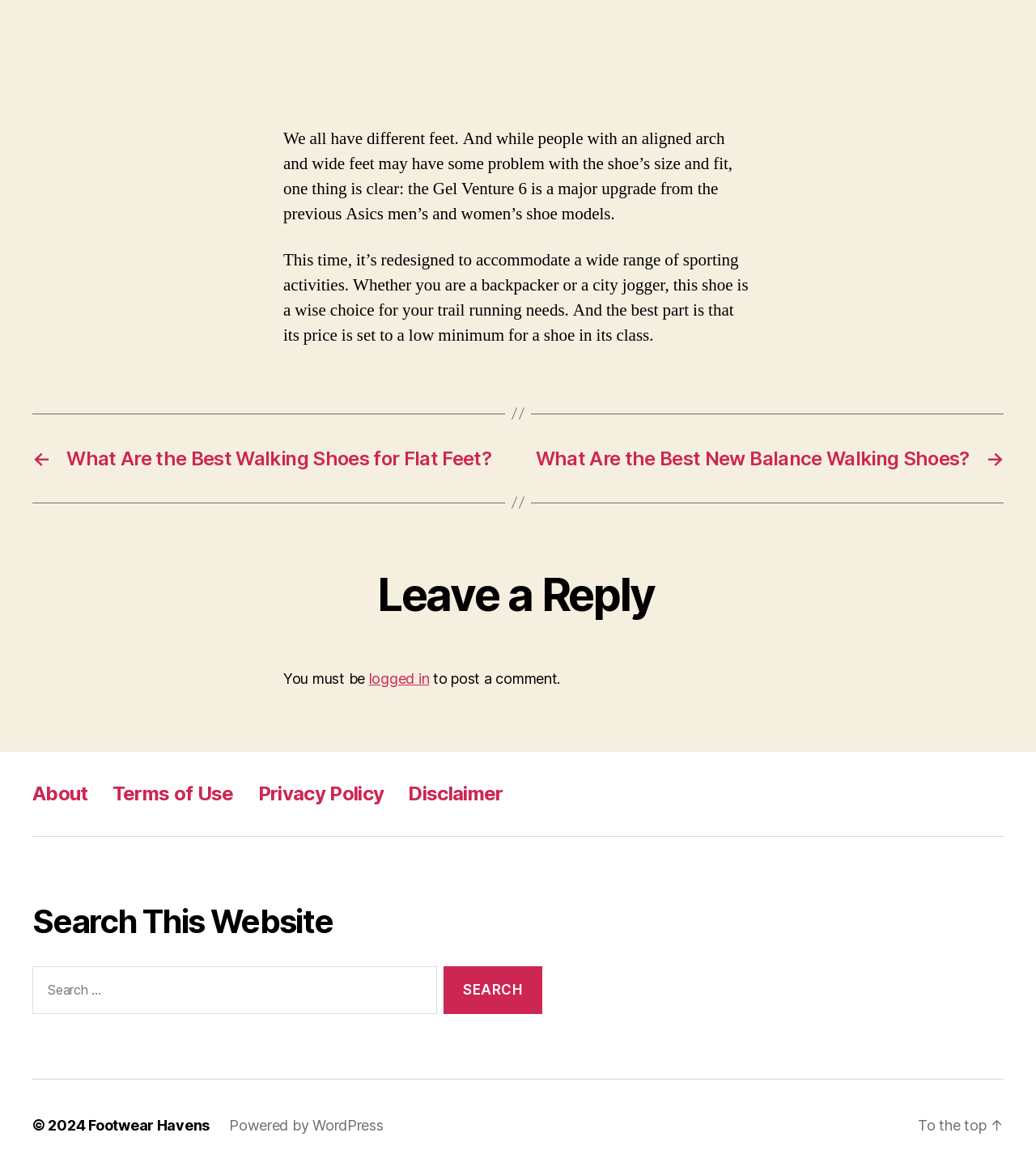What is the purpose of the shoe?
Using the information presented in the image, please offer a detailed response to the question.

The purpose of the shoe can be inferred from the text content, specifically the sentence 'This time, it’s redesigned to accommodate a wide range of sporting activities. Whether you are a backpacker or a city jogger, this shoe is a wise choice for your trail running needs.'